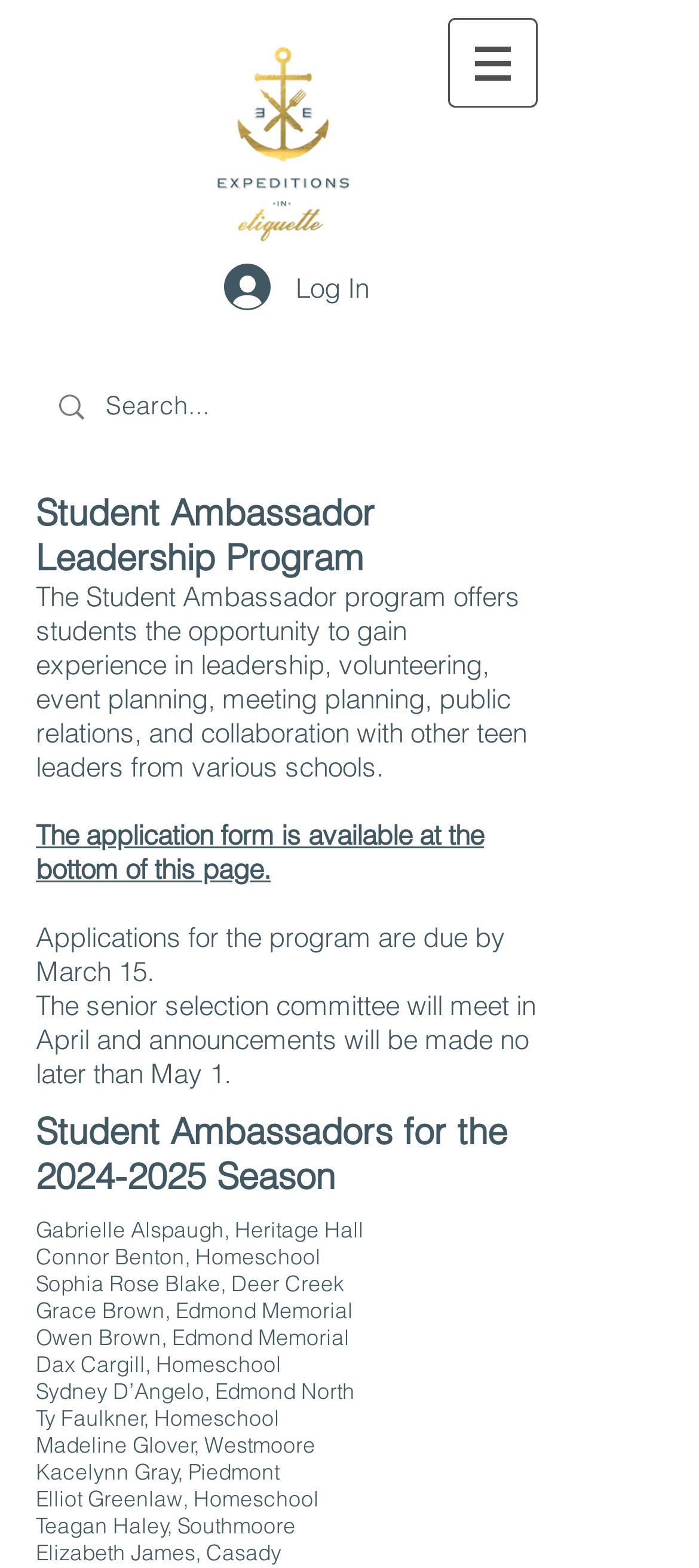Give a complete and precise description of the webpage's appearance.

The webpage is about the Student Ambassador Leadership Program. At the top left, there is an image of the ExpeditionsLogoPNGWeb.png. To the right of the logo, there is a navigation menu labeled "Site" with a button that has a popup menu. Below the logo, there is a "Log In" button with an image.

On the left side of the page, there is a search bar with a magnifying glass icon and a text input field labeled "Search...". Above the search bar, there is a heading that reads "Student Ambassador Leadership Program". Below the heading, there is a paragraph of text that describes the program, mentioning opportunities for students to gain experience in leadership, volunteering, event planning, and more.

Further down the page, there is a notice that the application form is available at the bottom of the page, and that applications are due by March 15. The senior selection committee will meet in April, and announcements will be made no later than May 1.

Below this notice, there is a list of Student Ambassadors for the 2024-2025 season, with their names and schools listed. The list includes Gabrielle Alspaugh from Heritage Hall, Connor Benton from Homeschool, and several others.